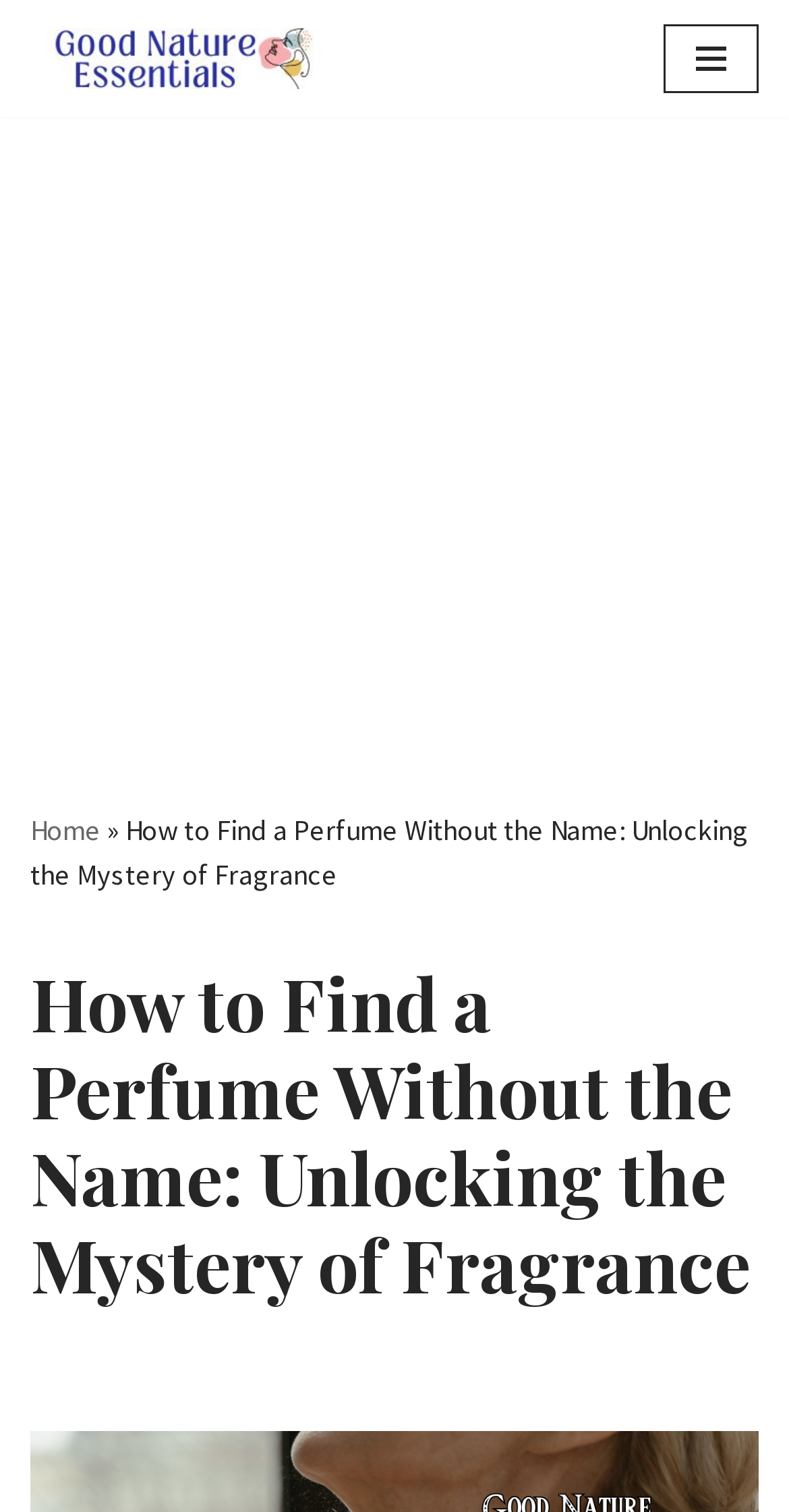What is the name of the health and beauty shop?
Craft a detailed and extensive response to the question.

I found the answer by looking at the link element with the text 'Good Nature Essentials Health and Beauty Shop' which is located at the top of the webpage, indicating the name of the shop.